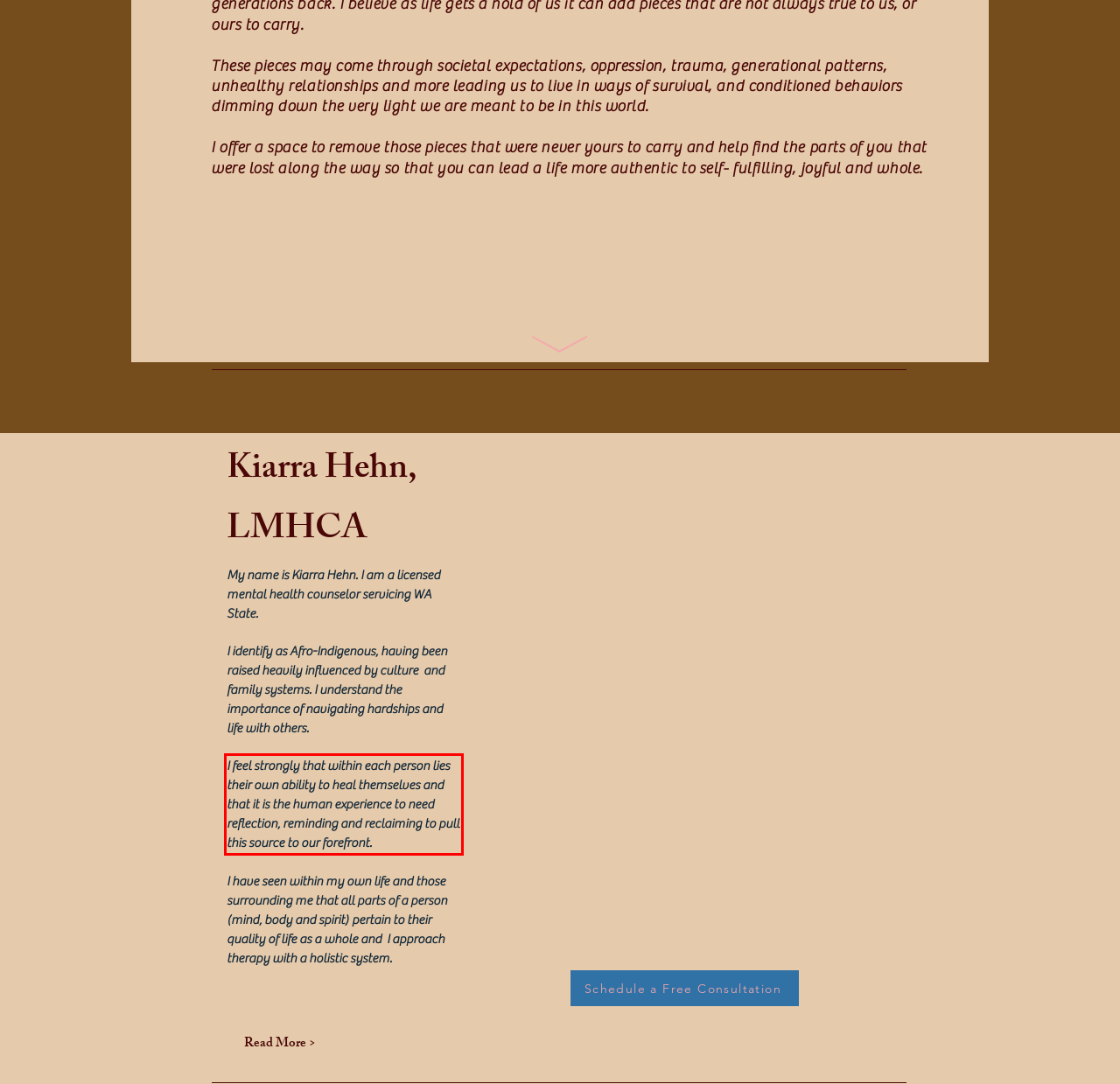Please examine the webpage screenshot containing a red bounding box and use OCR to recognize and output the text inside the red bounding box.

I feel strongly that within each person lies their own ability to heal themselves and that it is the human experience to need reflection, reminding and reclaiming to pull this source to our forefront.